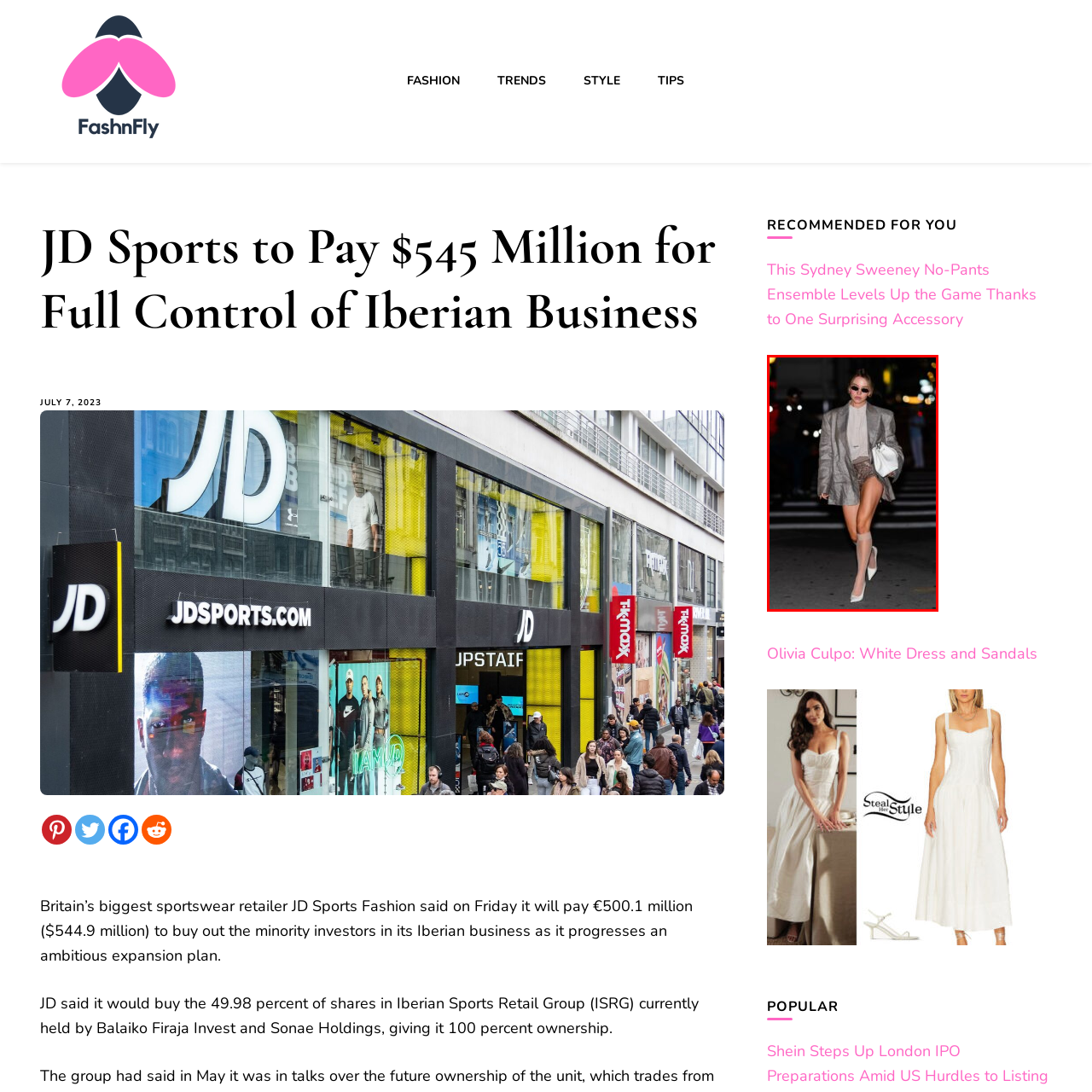Analyze and describe the image content within the red perimeter in detail.

In this fashion-forward image, actress Sydney Sweeney confidently strides through a city street, embodying a chic and contemporary style. She dons a striking oversized gray blazer paired with a fitted cream blouse, creating a stylish balance of proportions. Her choice of a patterned mini skirt adds a playful edge, while knee-high white socks and pointed-toe heels complement the ensemble, enhancing her long legs. Sweeney accessorizes with sleek sunglasses, adding an air of mystery and sophistication to her look. The blurred city lights in the background hint at a vibrant nightlife, perfectly framing her as a modern fashion icon on the move.